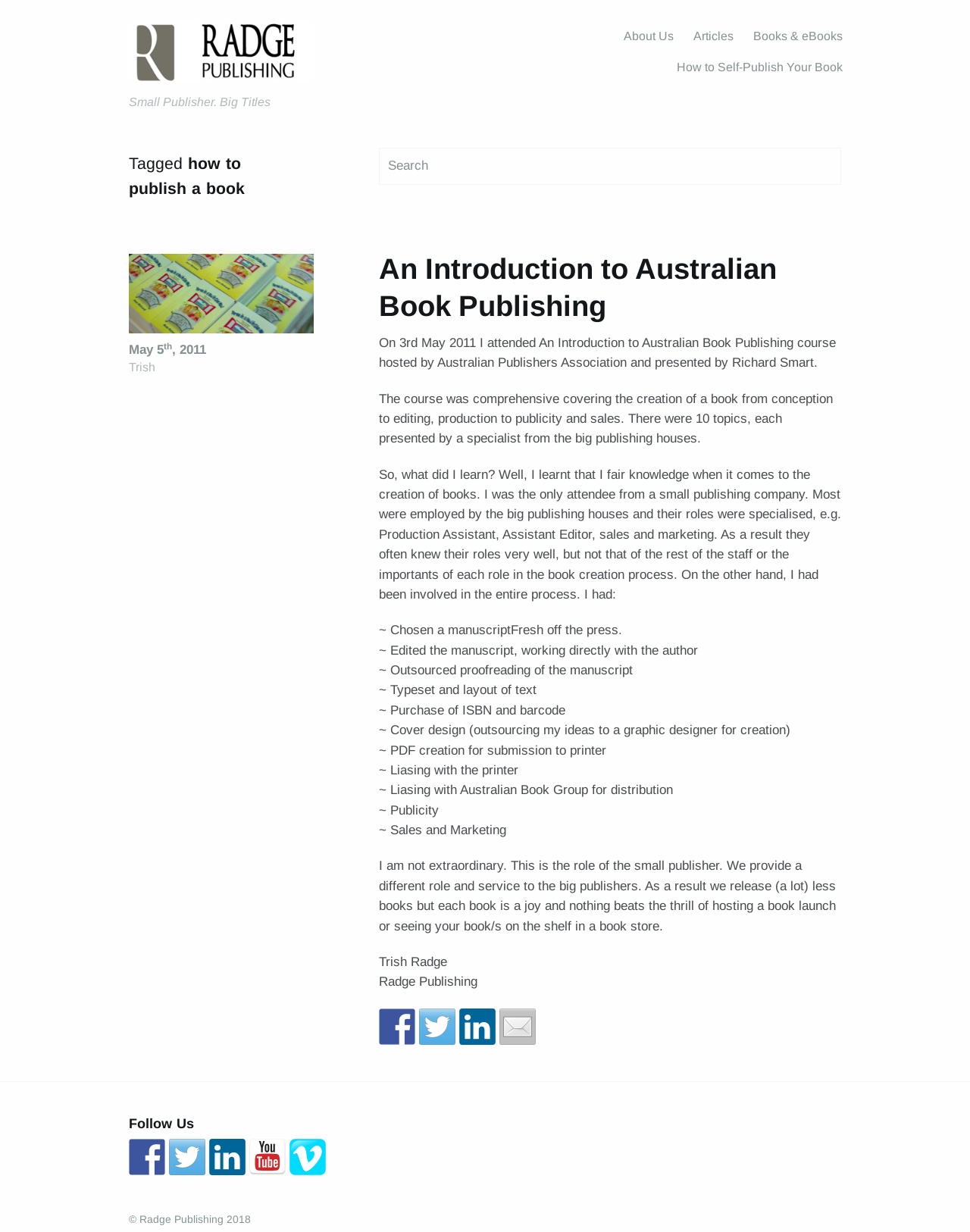What is the date of the article?
Answer the question with as much detail as possible.

I found the date of the article by looking at the link 'May 5th, 2011' which is above the author's name.